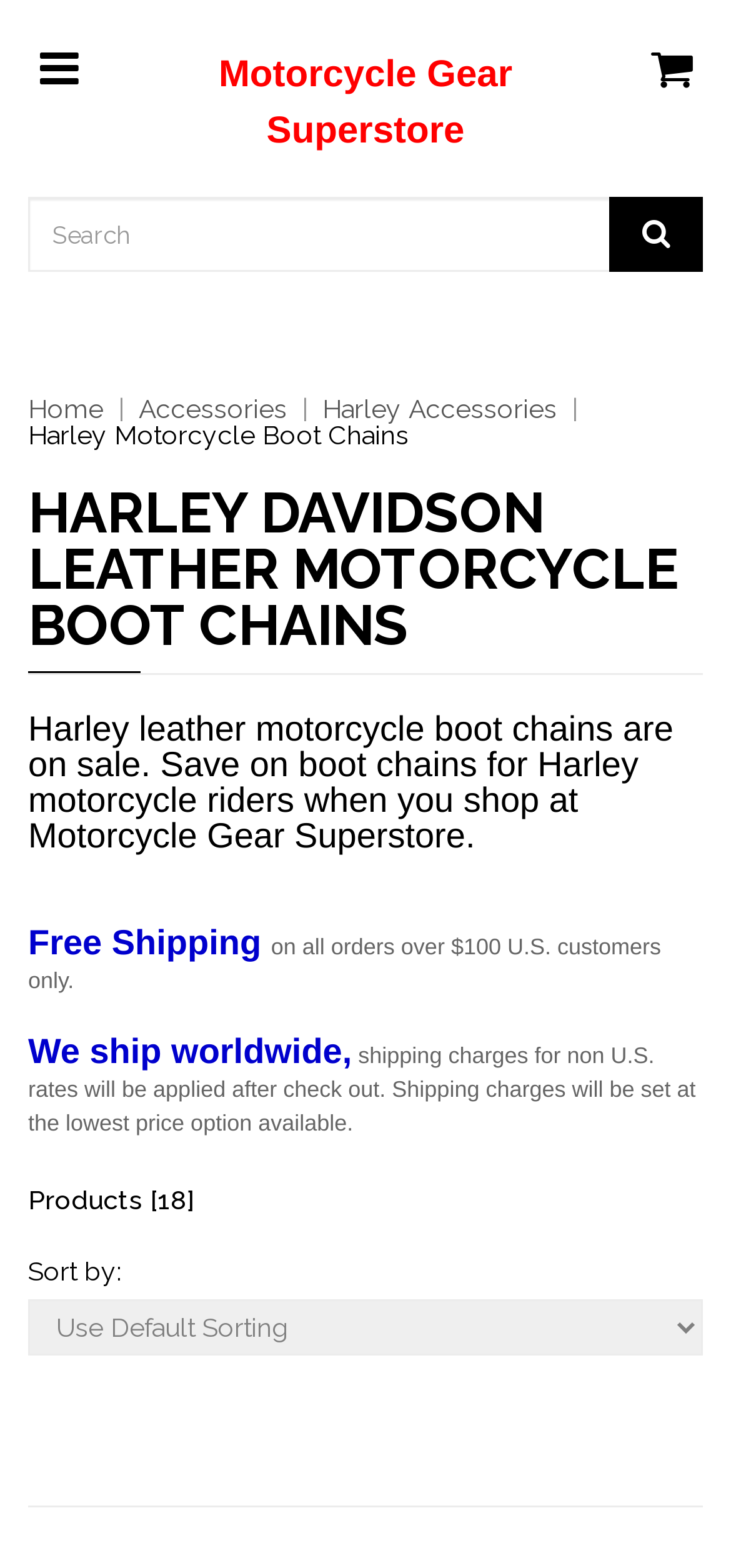What is the purpose of the search bar?
Please interpret the details in the image and answer the question thoroughly.

I noticed a search bar with a placeholder text 'search input' and a search button, which suggests that the purpose of the search bar is to search for products on the website.